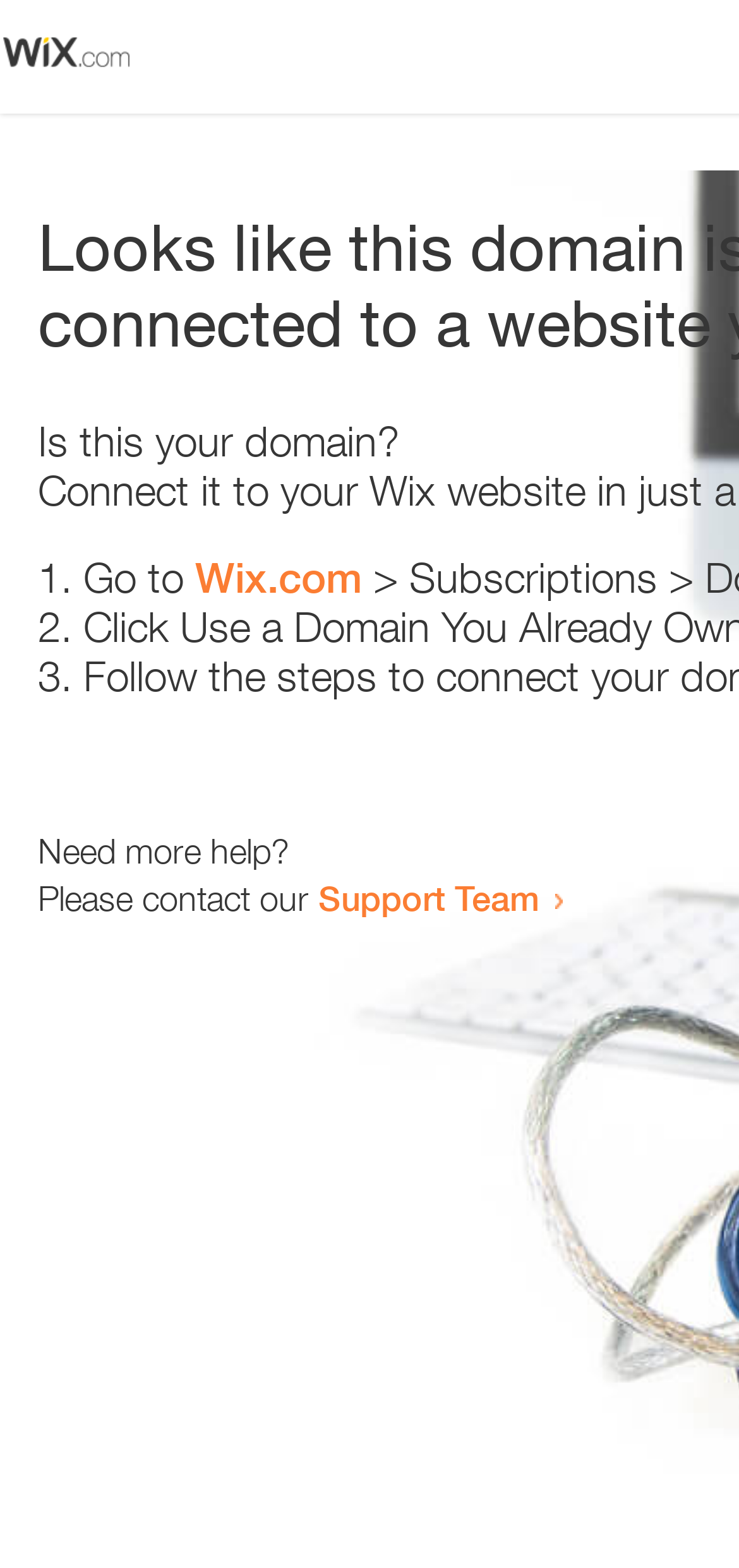Please determine the bounding box coordinates for the element with the description: "Support Team".

[0.431, 0.559, 0.731, 0.586]